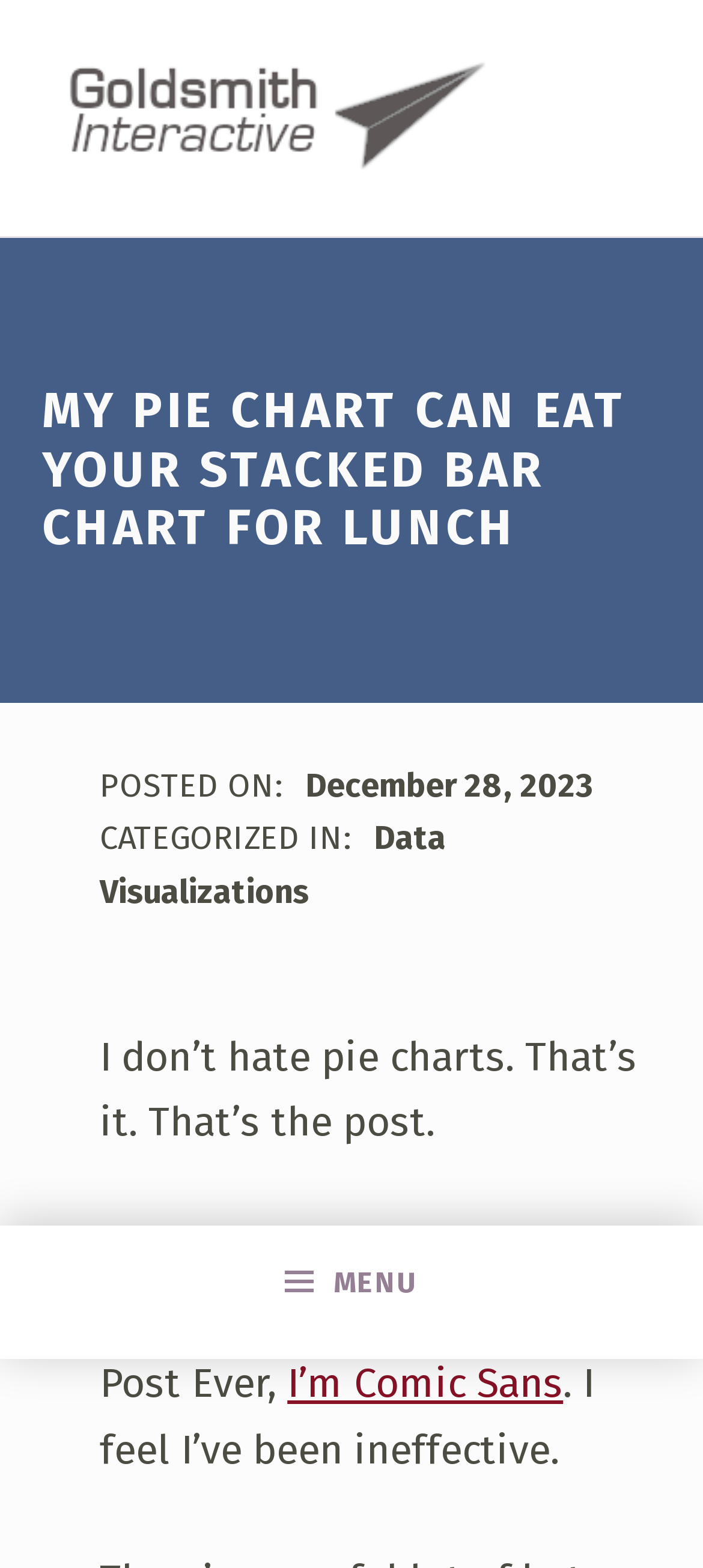Your task is to extract the text of the main heading from the webpage.

MY PIE CHART CAN EAT YOUR STACKED BAR CHART FOR LUNCH